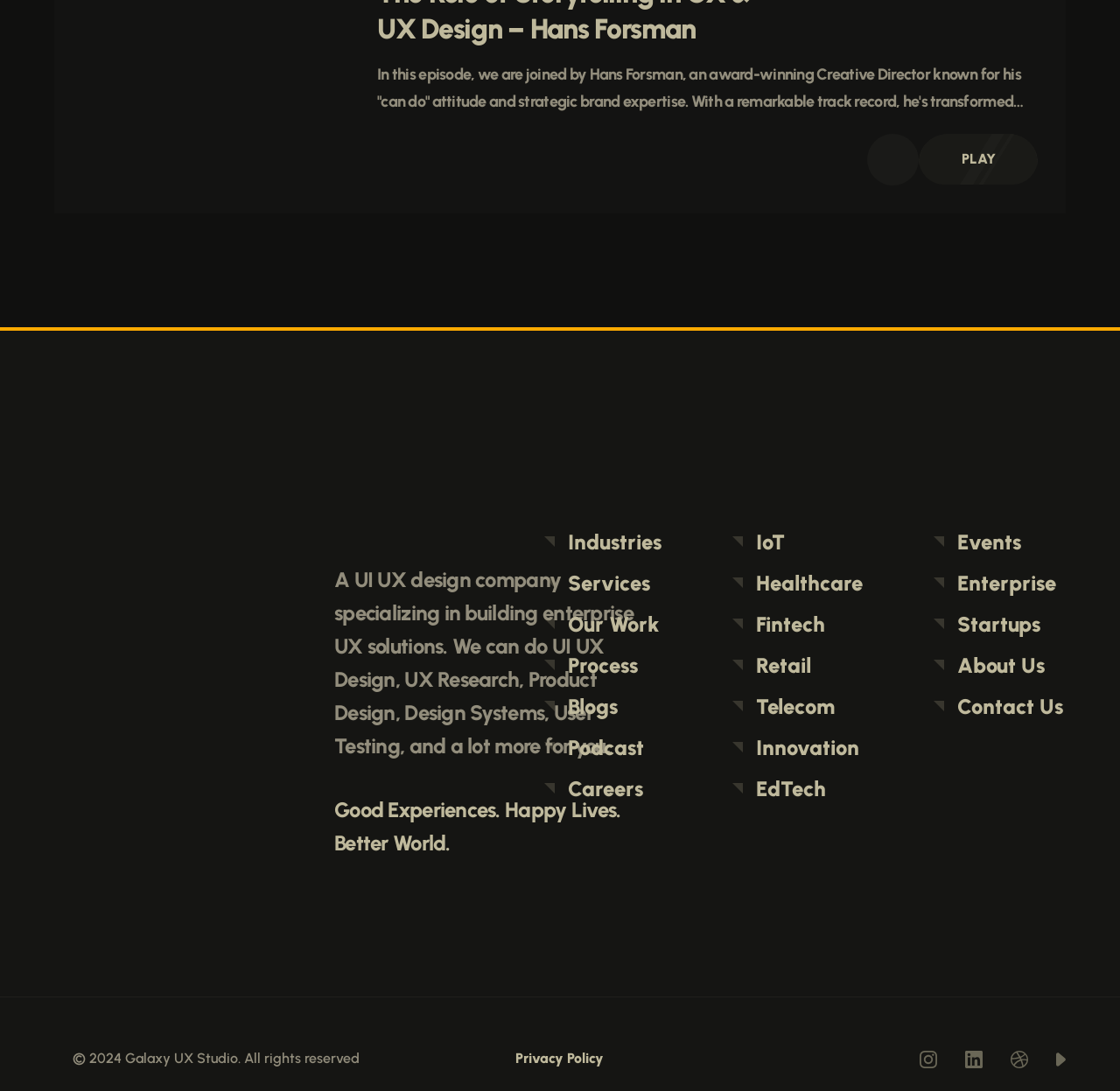Provide the bounding box coordinates of the HTML element described as: "parent_node: PLAY aria-label="false"". The bounding box coordinates should be four float numbers between 0 and 1, i.e., [left, top, right, bottom].

[0.774, 0.123, 0.82, 0.17]